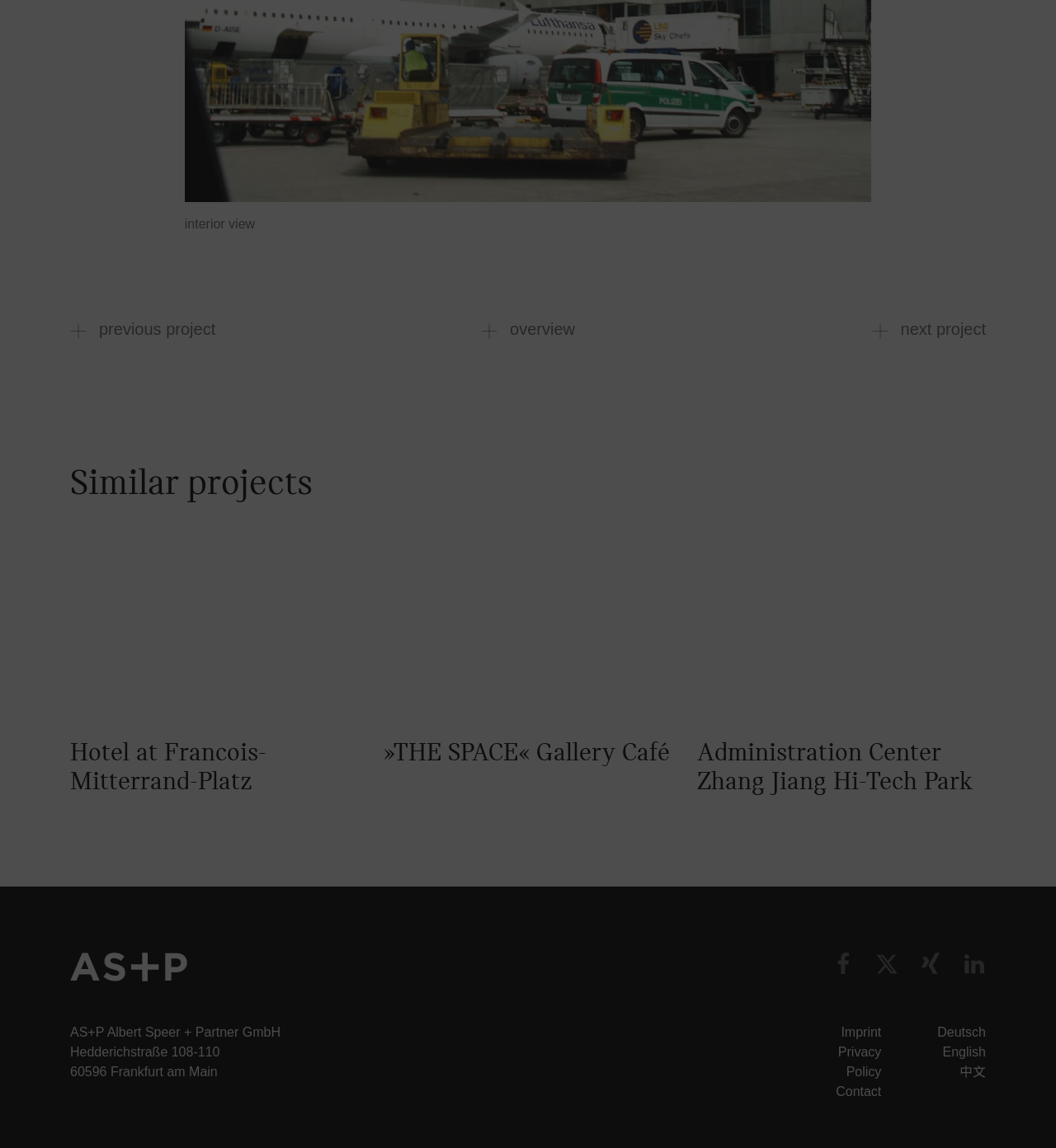Pinpoint the bounding box coordinates of the area that should be clicked to complete the following instruction: "switch to English language". The coordinates must be given as four float numbers between 0 and 1, i.e., [left, top, right, bottom].

[0.858, 0.908, 0.934, 0.925]